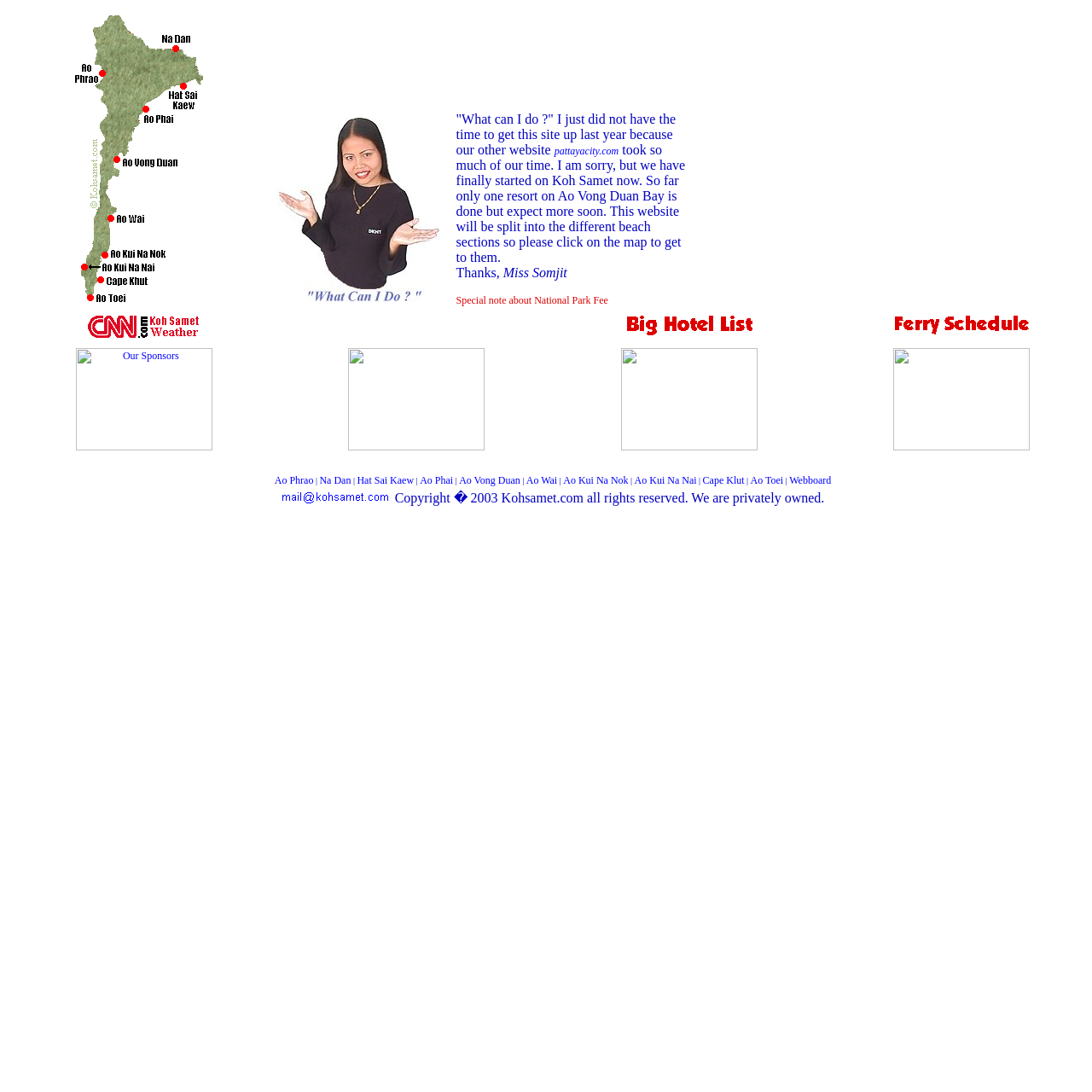Respond to the question with just a single word or phrase: 
What is the name of the website's creator?

Miss Somjit